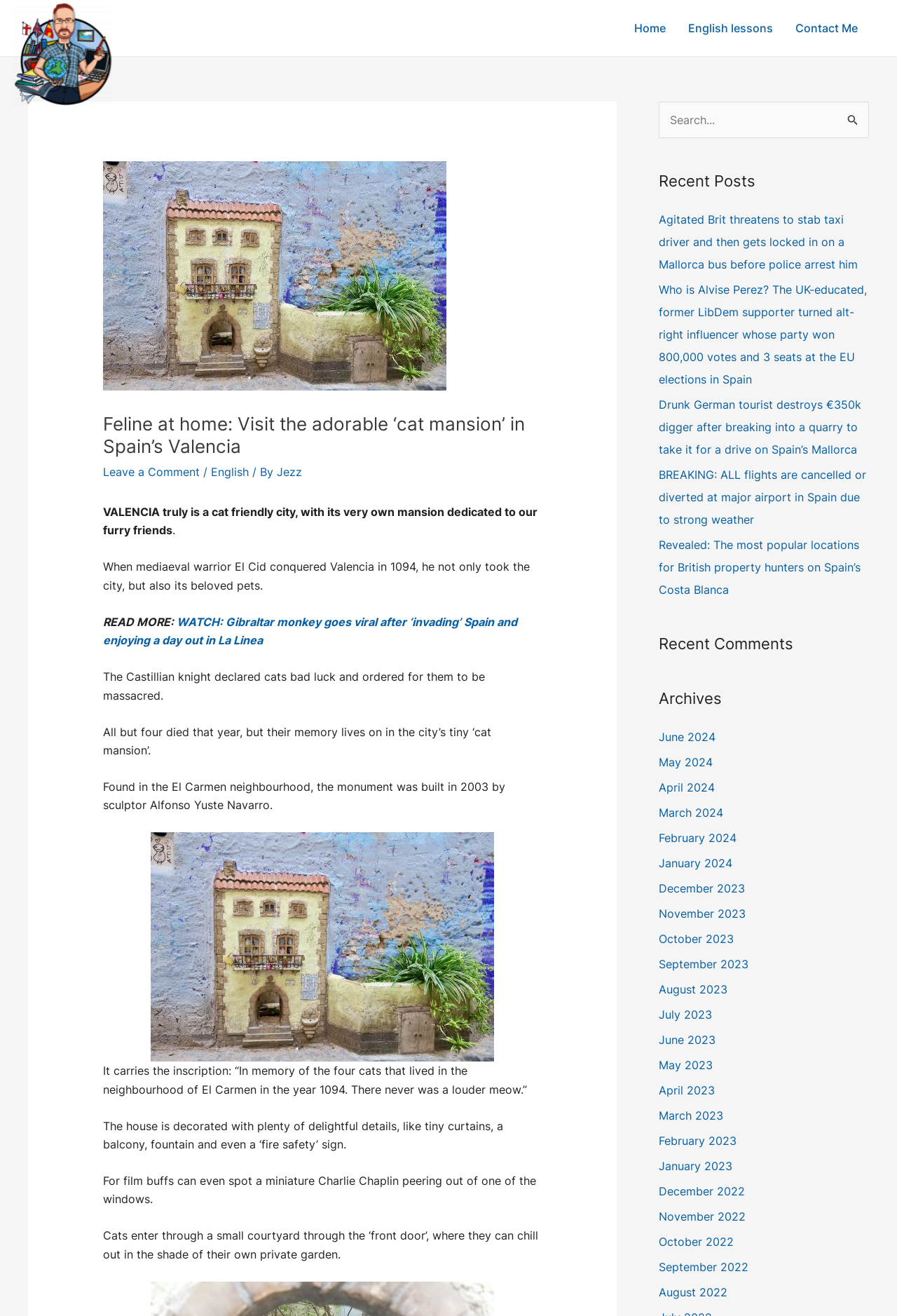Give a short answer to this question using one word or a phrase:
Who conquered Valencia in 1094?

El Cid